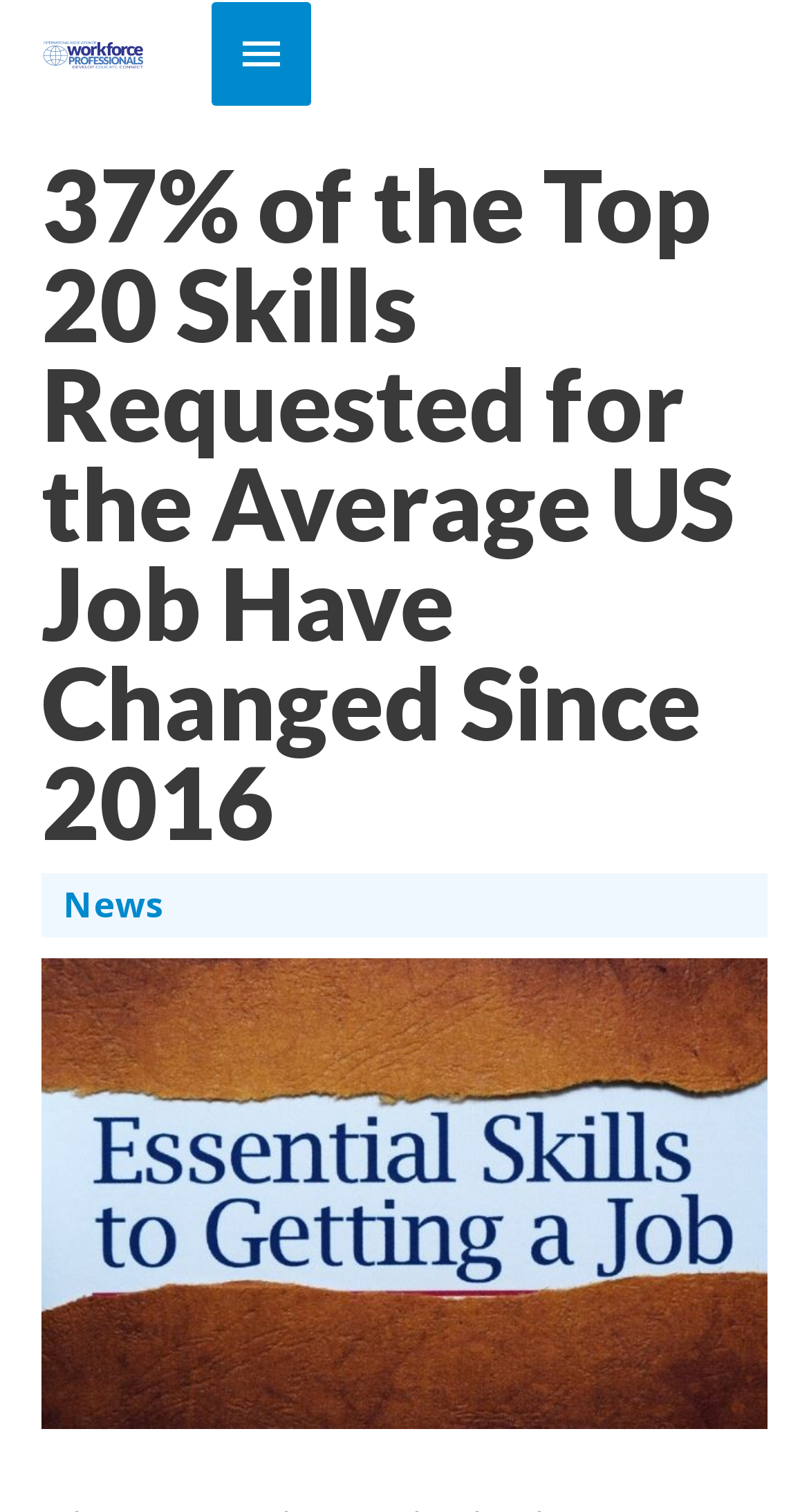Using the provided element description: "Main Menu", identify the bounding box coordinates. The coordinates should be four floats between 0 and 1 in the order [left, top, right, bottom].

[0.262, 0.001, 0.385, 0.07]